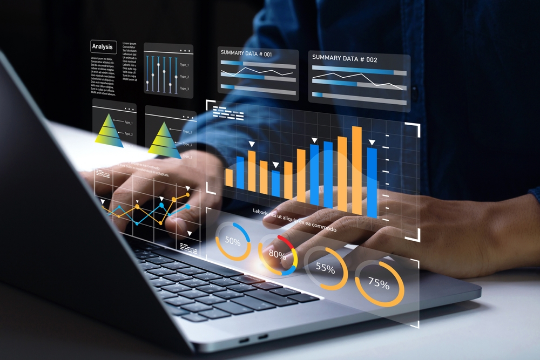Generate an elaborate caption that includes all aspects of the image.

The image depicts a close-up of a person's hands typing on a laptop, surrounded by vibrant digital graphics illustrating various data visualizations. These include colorful bar graphs, line charts, and percentage indicators that represent different metrics such as performance and analytics. The overlayed data visuals suggest the use of Enterprise Resource Planning (ERP) software, emphasizing its role in data analysis and management within organizations. This setup showcases the integration of technology and data-driven decision-making, highlighting the importance of effective data interpretation for business success. The overall scene conveys a modern, tech-savvy approach to operational management, indicative of the advancements in ERP systems and their capabilities to enhance organizational processes.